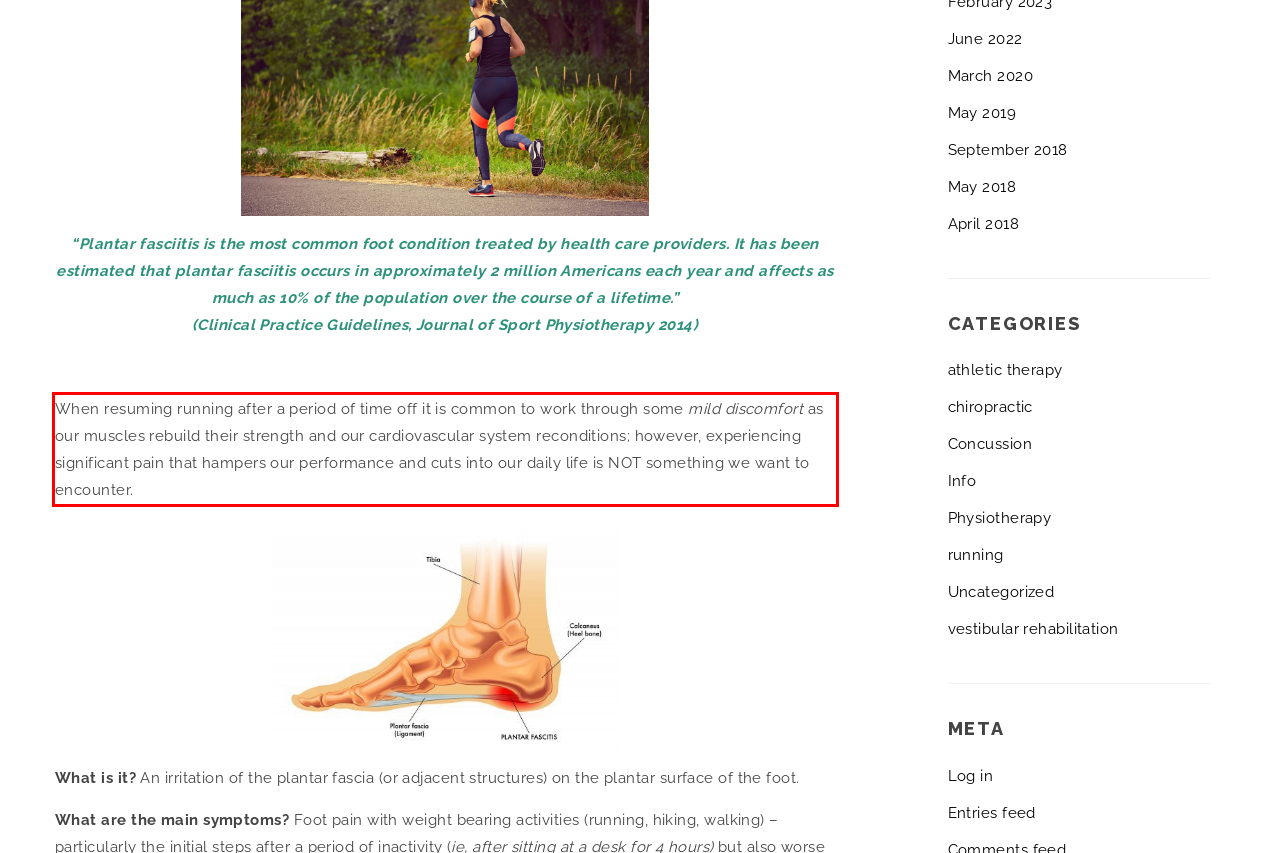You are provided with a webpage screenshot that includes a red rectangle bounding box. Extract the text content from within the bounding box using OCR.

When resuming running after a period of time off it is common to work through some mild discomfort as our muscles rebuild their strength and our cardiovascular system reconditions; however, experiencing significant pain that hampers our performance and cuts into our daily life is NOT something we want to encounter.